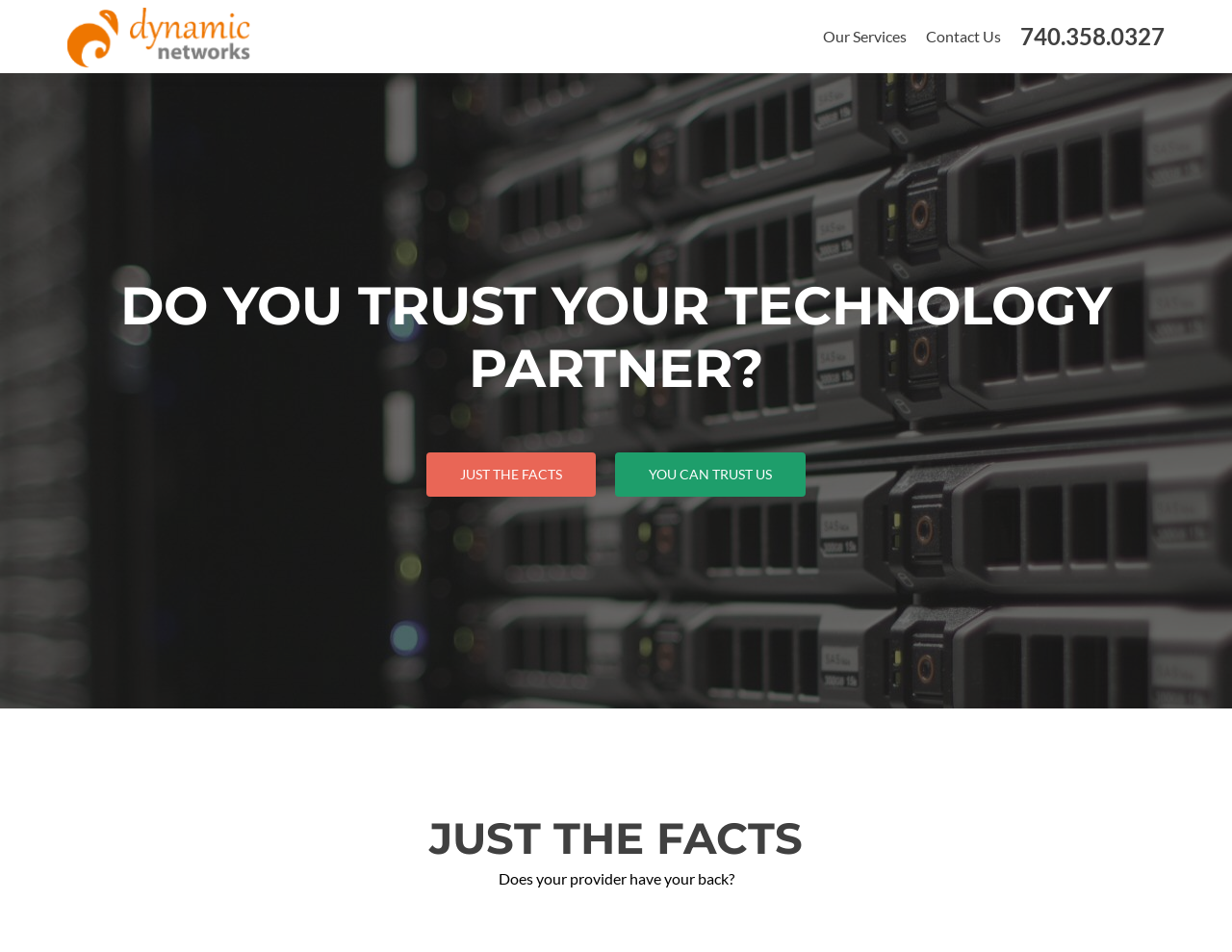Can you identify and provide the main heading of the webpage?

DO YOU TRUST YOUR TECHNOLOGY PARTNER?